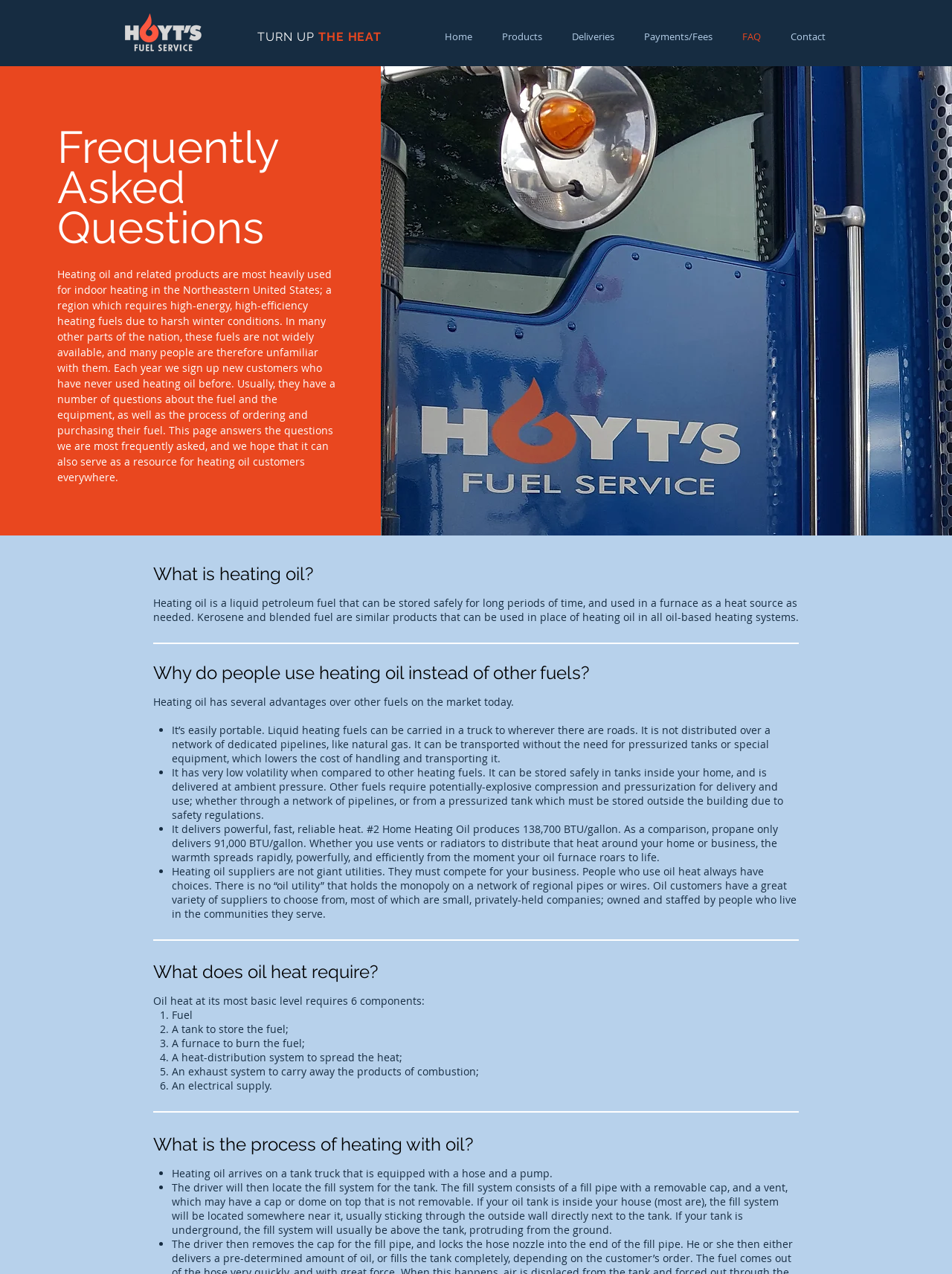What are the components required for oil heat?
From the details in the image, provide a complete and detailed answer to the question.

Oil heat at its most basic level requires 6 components: fuel, a tank to store the fuel, a furnace to burn the fuel, a heat-distribution system to spread the heat, an exhaust system to carry away the products of combustion, and an electrical supply.